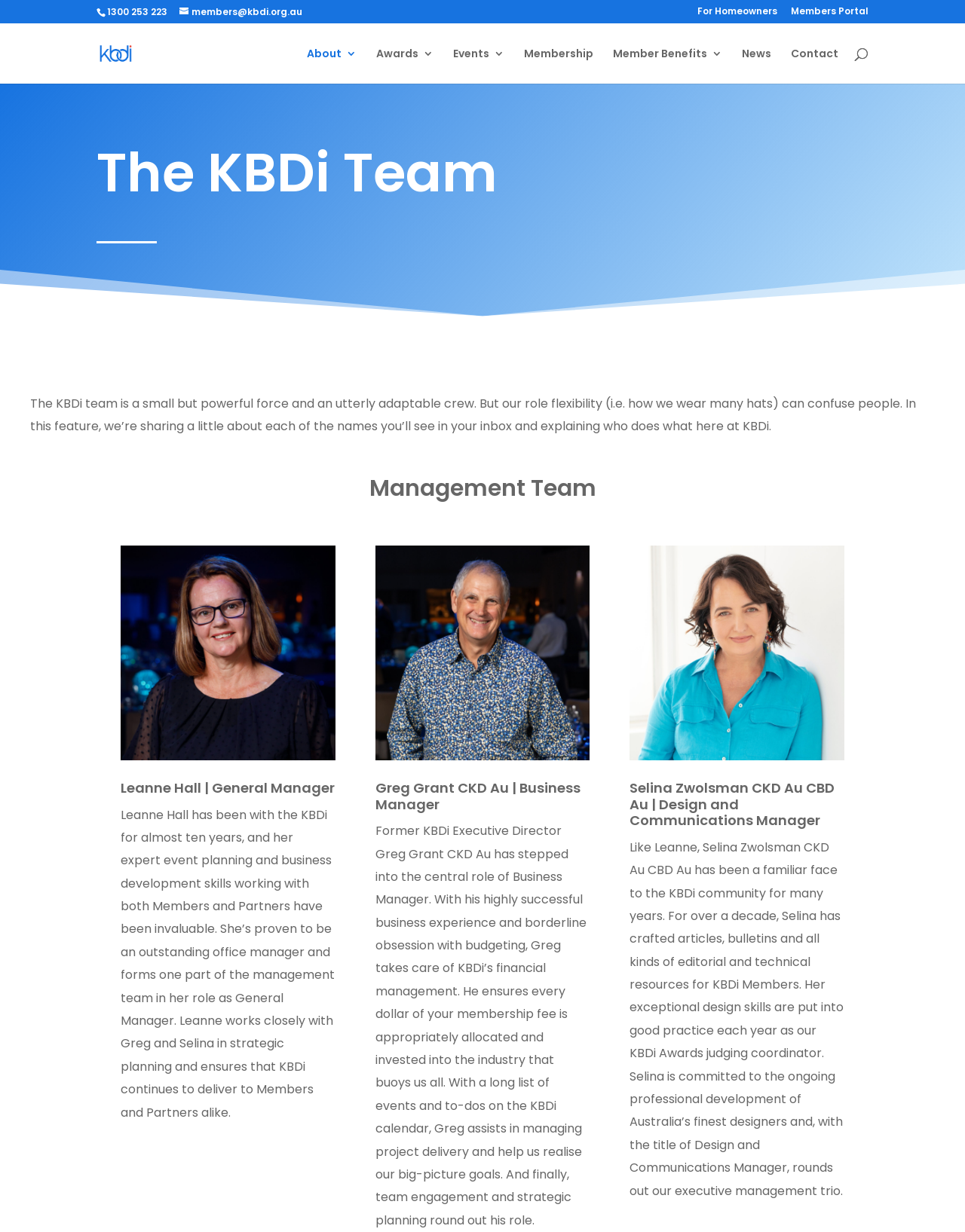Return the bounding box coordinates of the UI element that corresponds to this description: "Resource Hub". The coordinates must be given as four float numbers in the range of 0 and 1, [left, top, right, bottom].

None